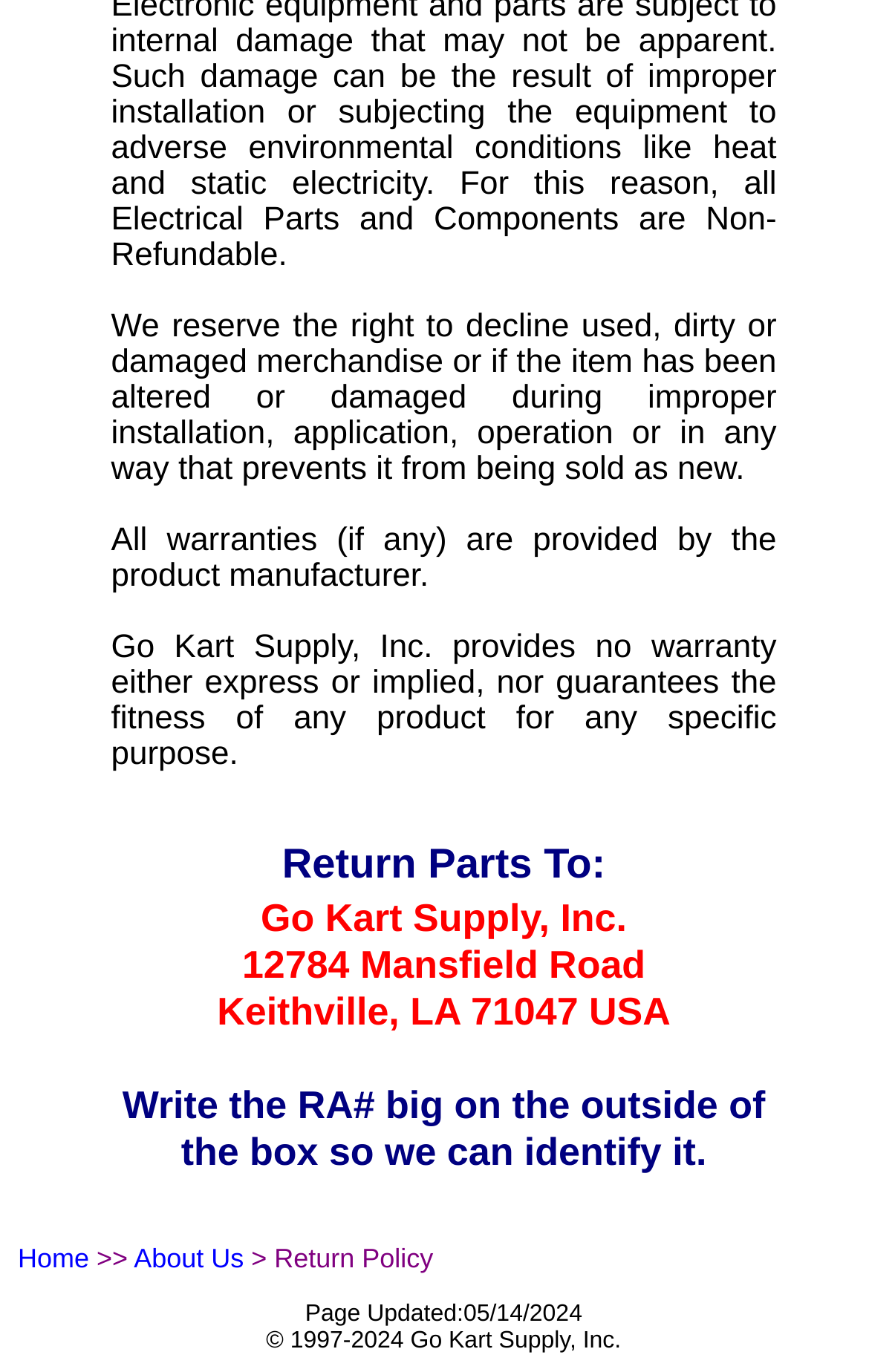Respond to the question below with a single word or phrase:
When was the webpage last updated?

05/14/2024